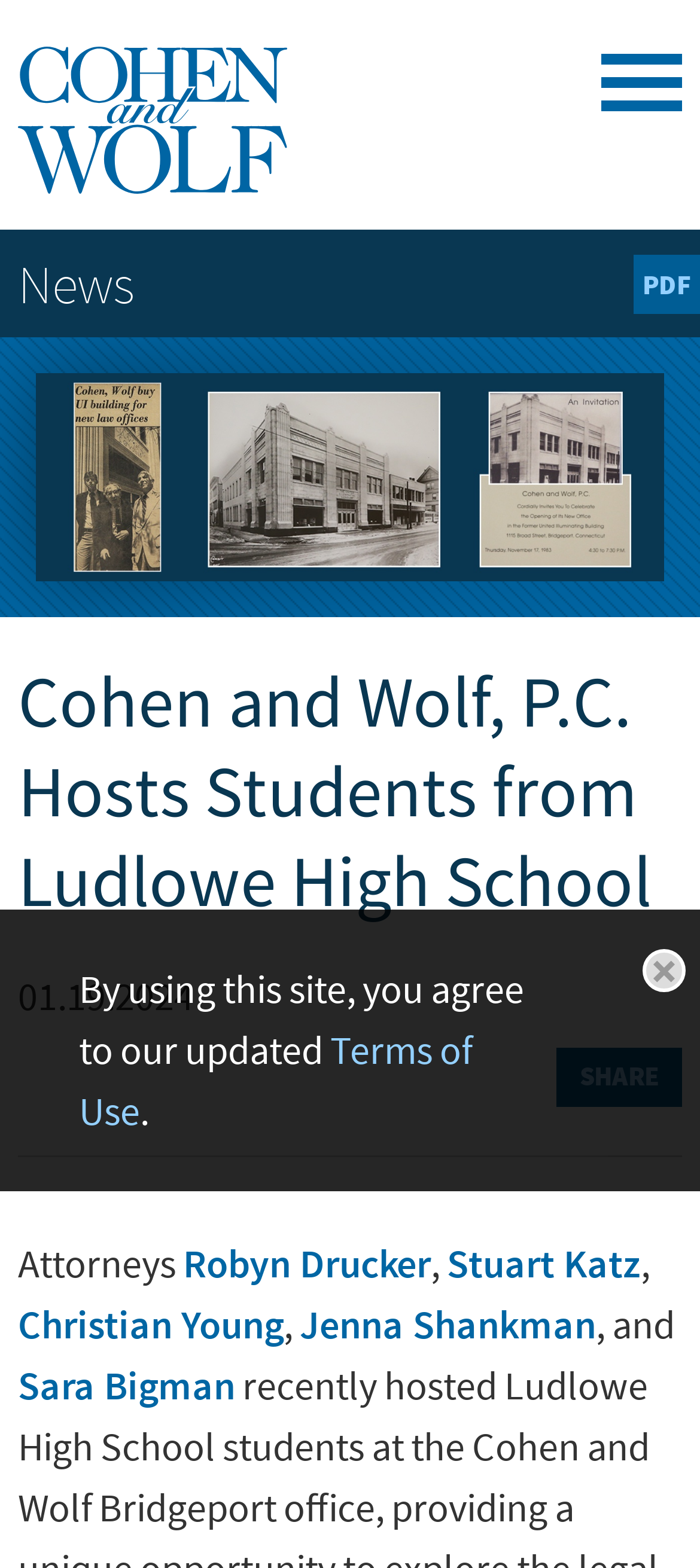Find and generate the main title of the webpage.

Cohen and Wolf, P.C. Hosts Students from Ludlowe High School